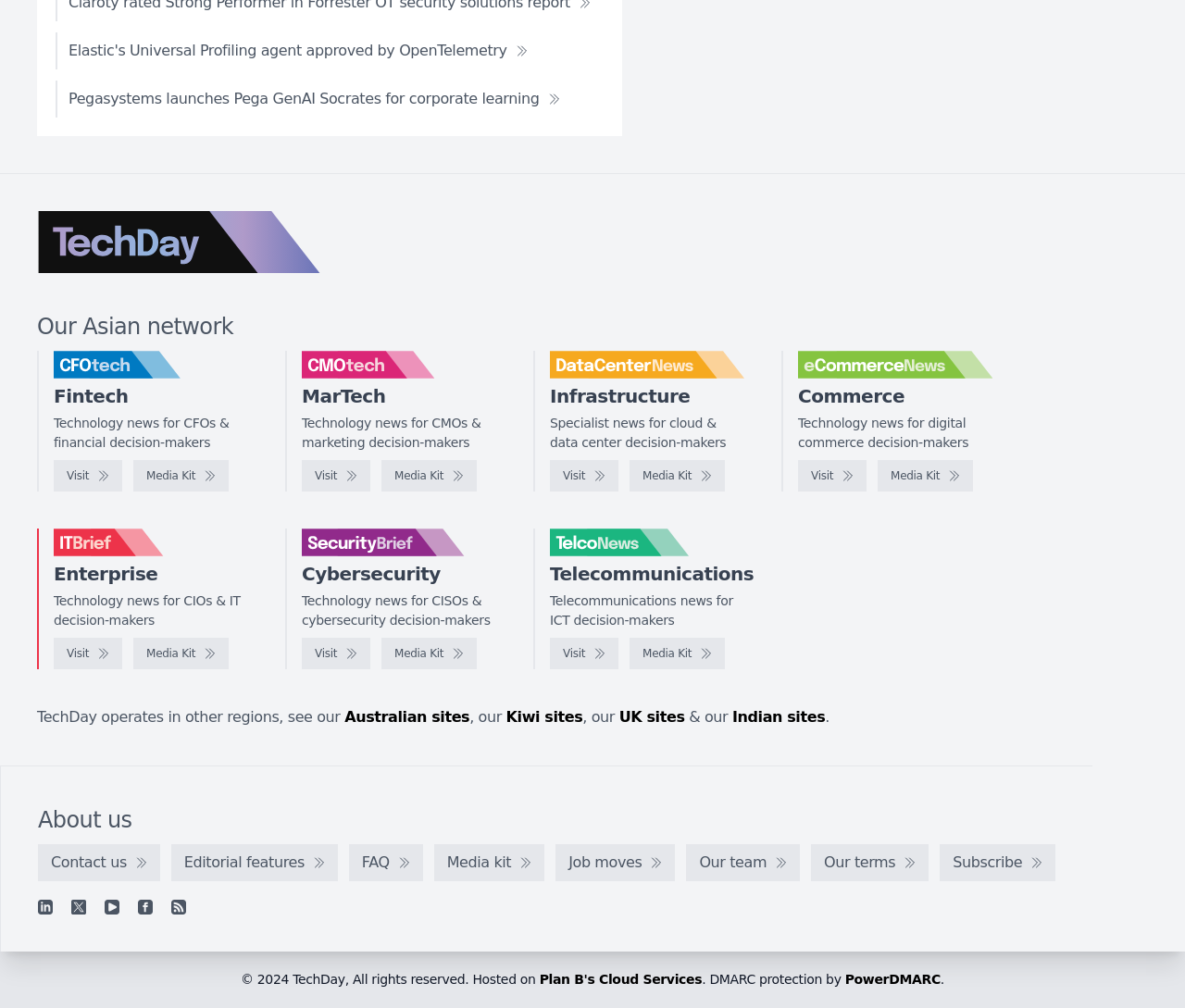Please identify the bounding box coordinates of the clickable element to fulfill the following instruction: "View Media Kit of CMOtech". The coordinates should be four float numbers between 0 and 1, i.e., [left, top, right, bottom].

[0.322, 0.456, 0.402, 0.488]